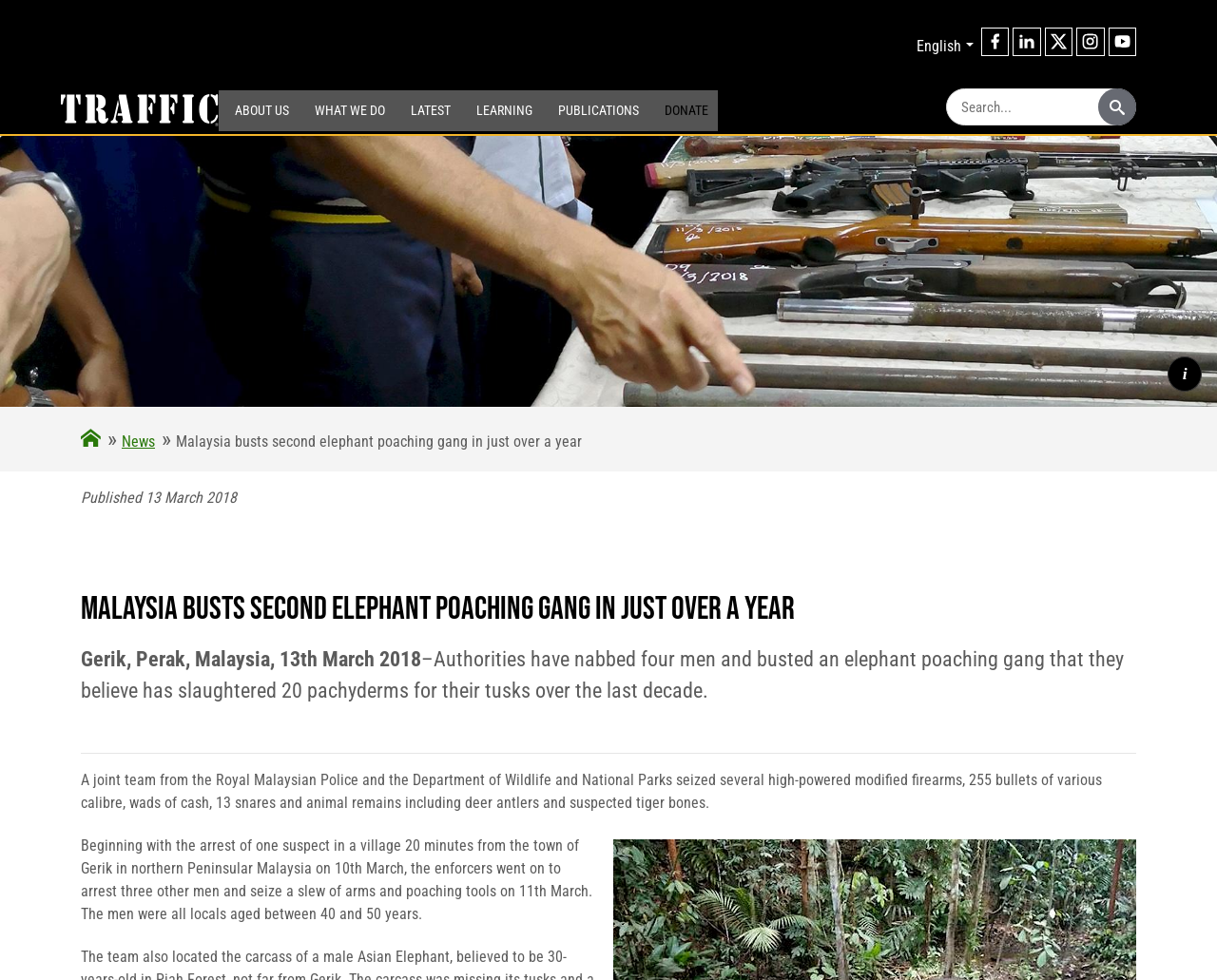Please respond to the question using a single word or phrase:
Where did the authorities seize the poaching tools?

Gerik, Perak, Malaysia